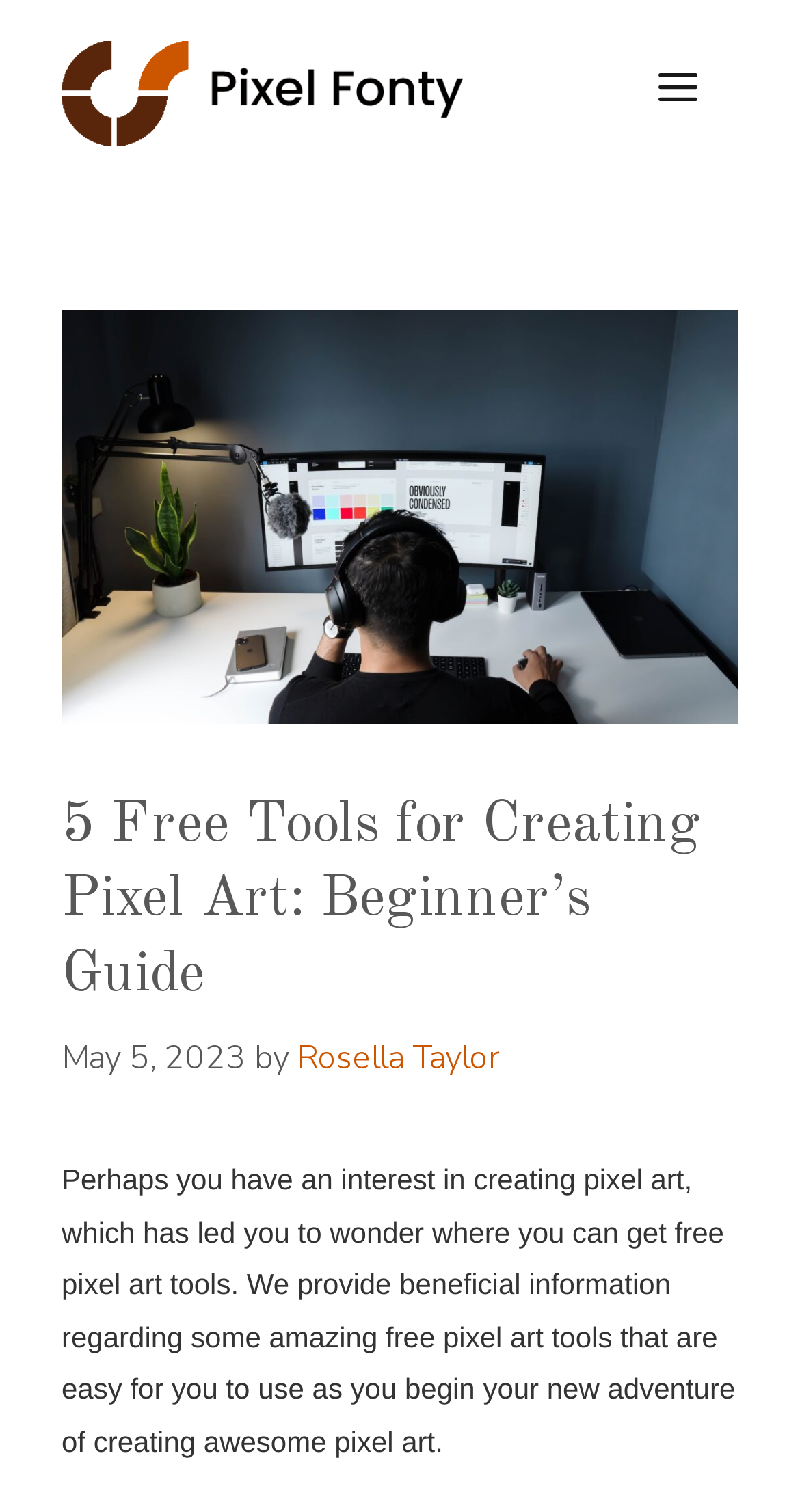Who is the author of the article?
Provide a fully detailed and comprehensive answer to the question.

The author of the article can be found in the header section, which contains a link with the text 'Rosella Taylor'.